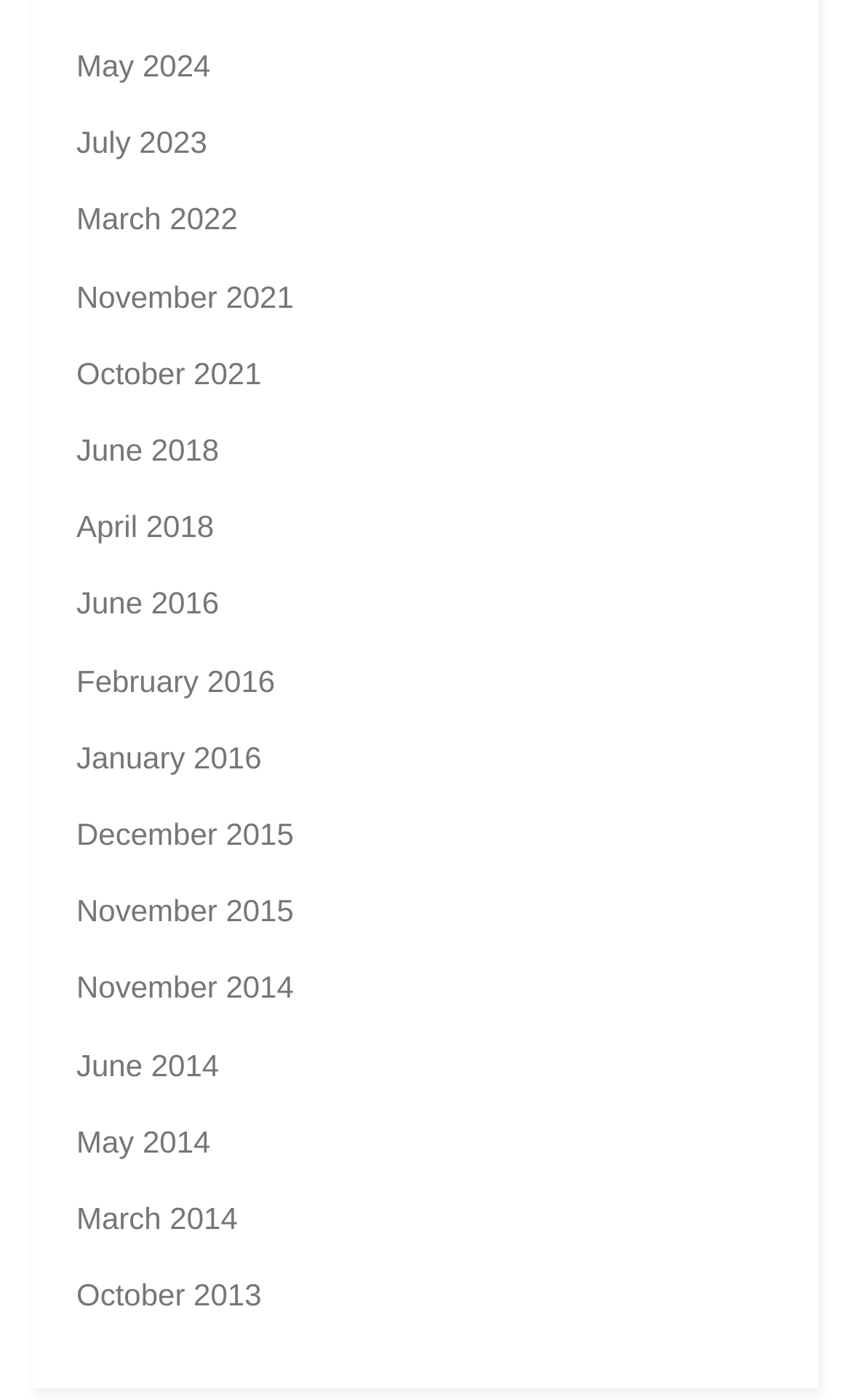Are there any months listed from 2017? Based on the image, give a response in one word or a short phrase.

No